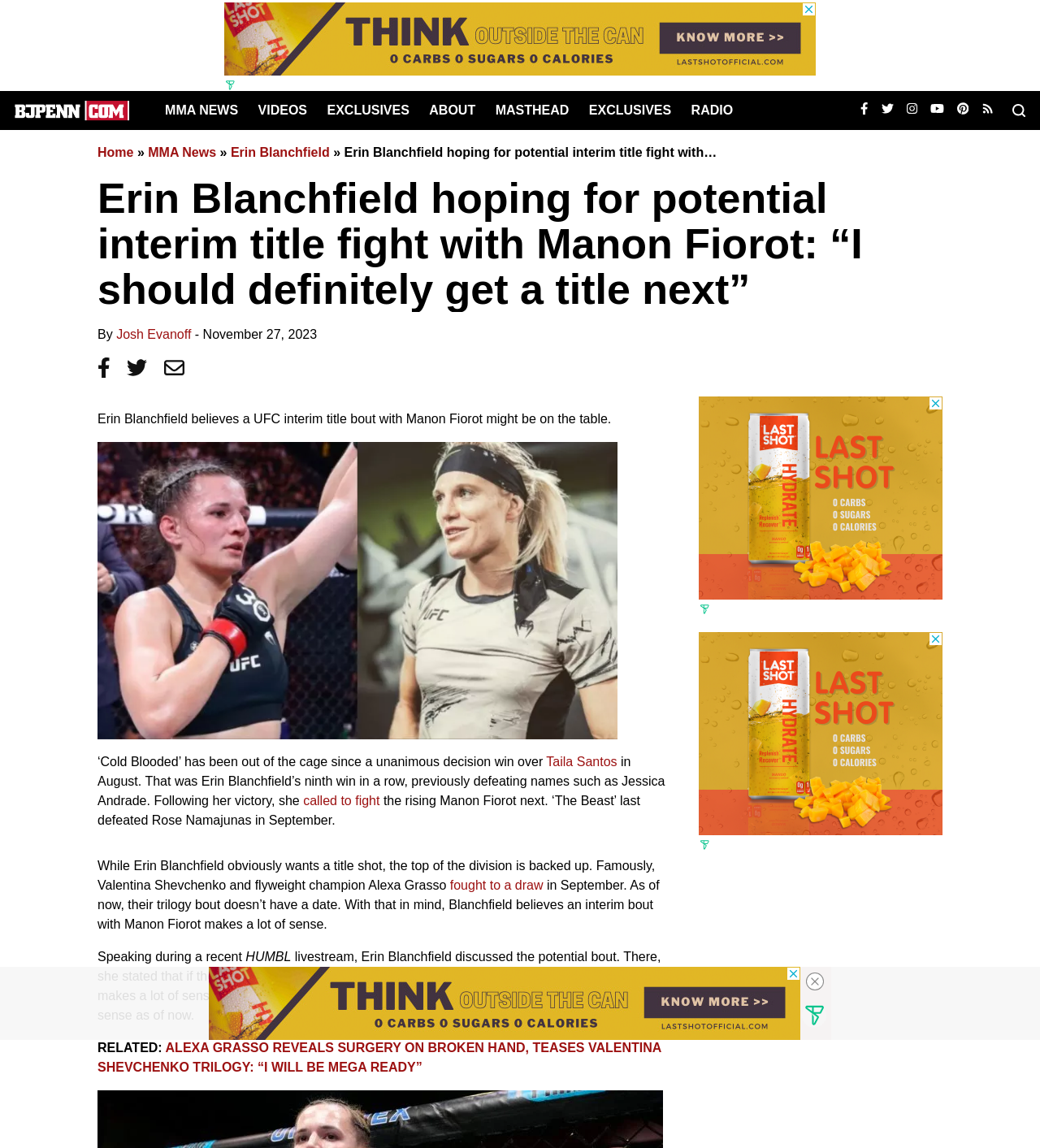From the webpage screenshot, predict the bounding box of the UI element that matches this description: "fought to a draw".

[0.433, 0.765, 0.522, 0.777]